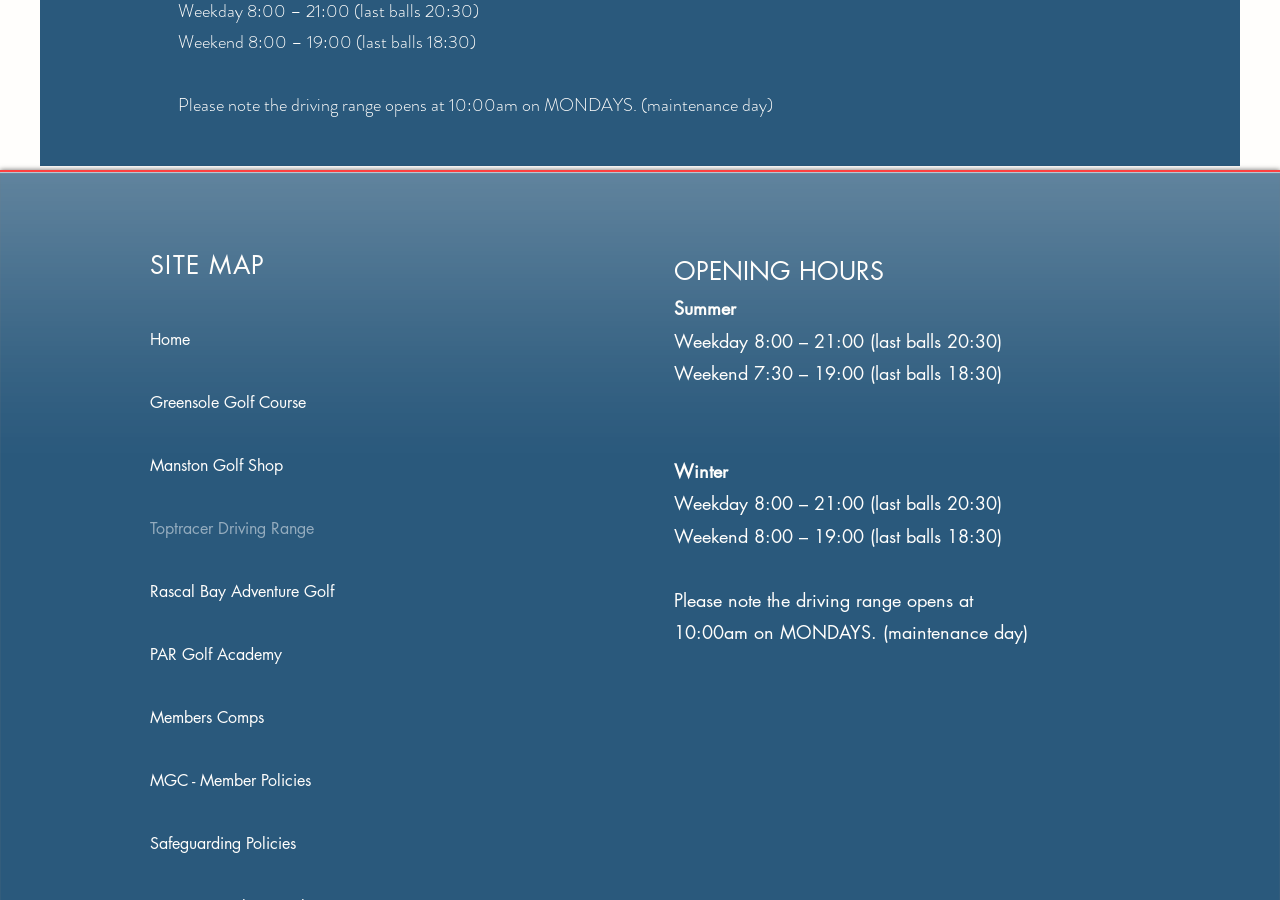How many links are there under the 'SITE MAP' section?
Answer the question with a thorough and detailed explanation.

I counted the number of links under the 'SITE MAP' section, which are 'Home', 'Greensole Golf Course', 'Manston Golf Shop', 'Toptracer Driving Range', 'Rascal Bay Adventure Golf', 'PAR Golf Academy', 'Members Comps', 'MGC - Member Policies', and 'Safeguarding Policies', totaling 9 links.